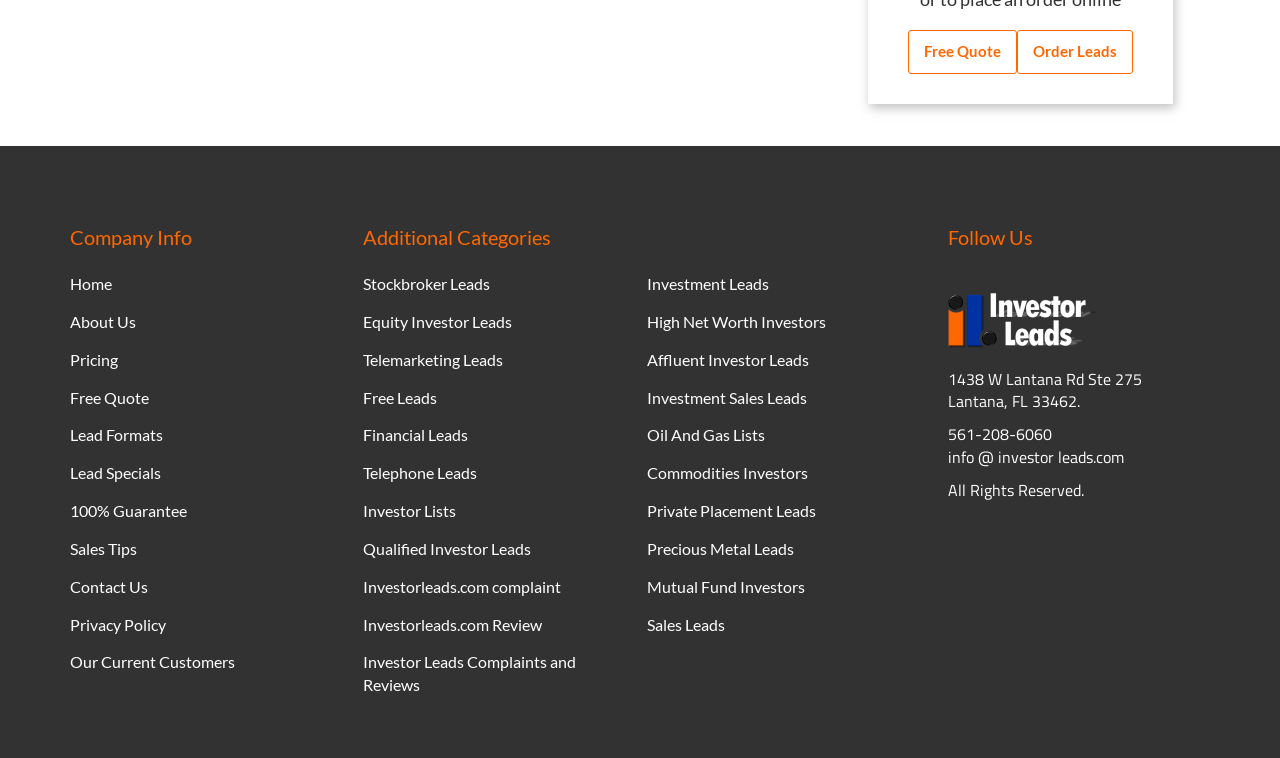How can I contact the company?
Could you answer the question with a detailed and thorough explanation?

I found the company's contact information by looking at the 'Follow Us' section, where I saw a static text element containing the phone number '561-208-6060' and an email address 'info@investorleads.com'.